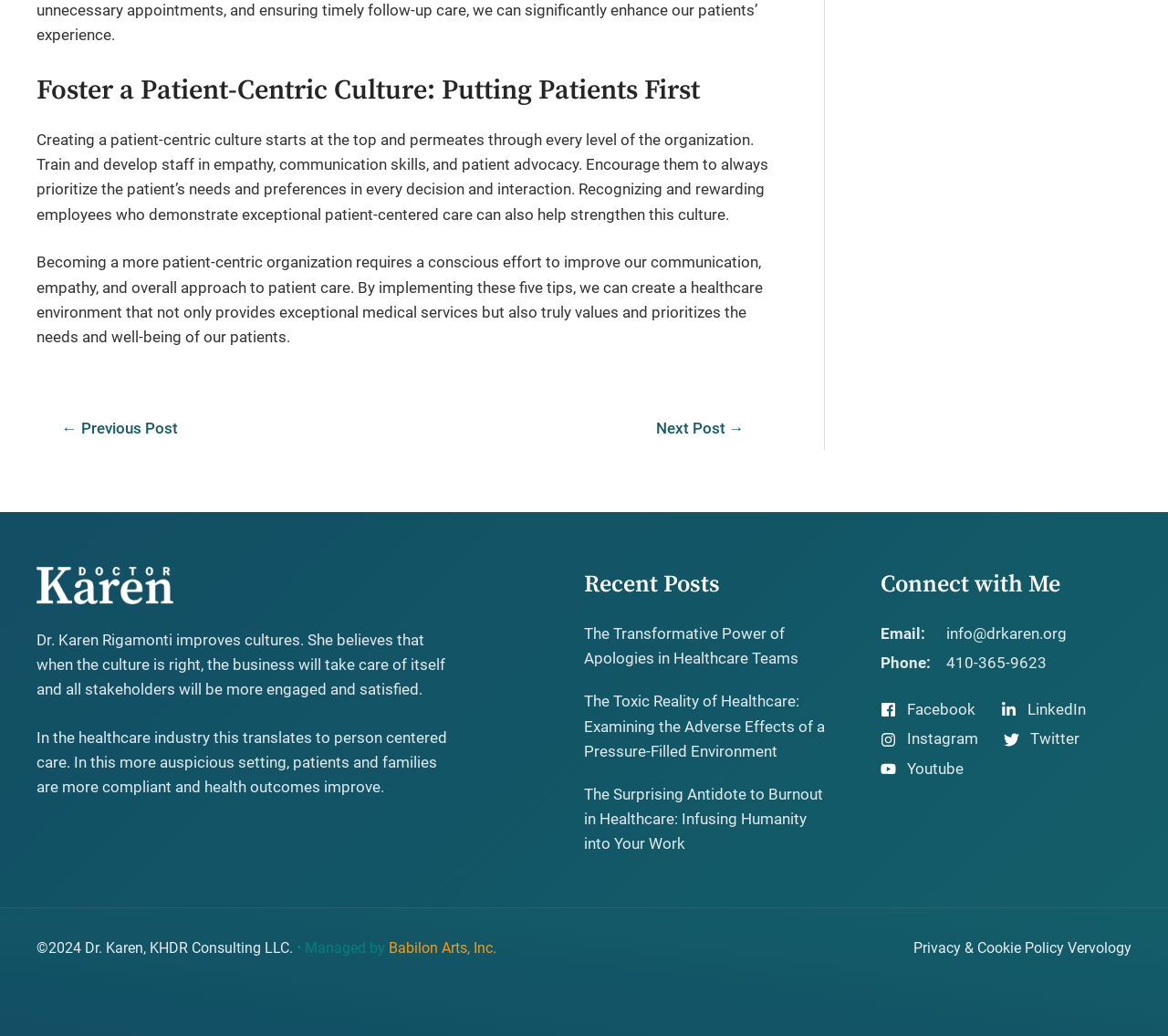Determine the bounding box coordinates of the clickable element necessary to fulfill the instruction: "Click the '← Previous Post' link". Provide the coordinates as four float numbers within the 0 to 1 range, i.e., [left, top, right, bottom].

[0.033, 0.398, 0.172, 0.433]